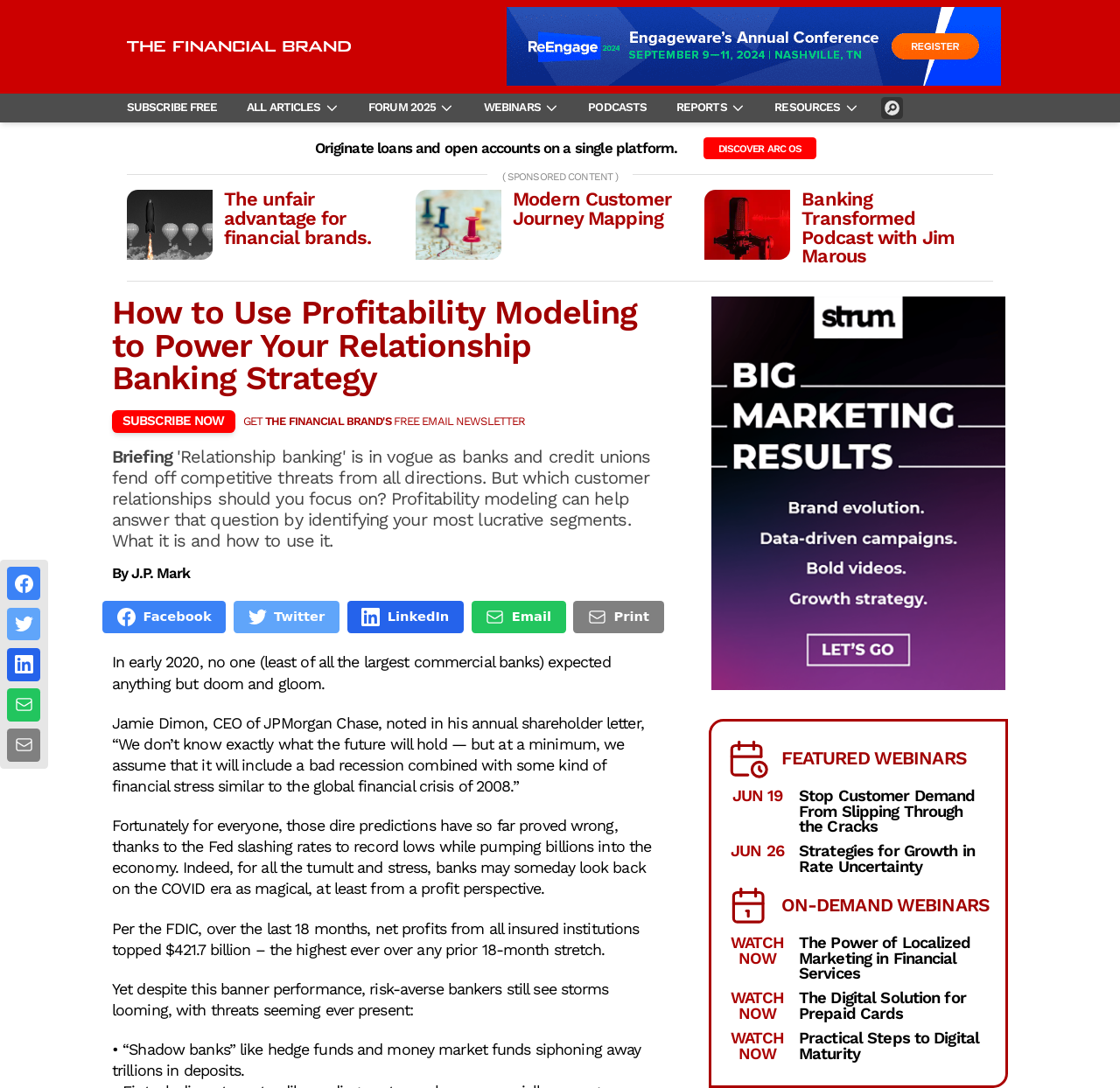Using the information in the image, could you please answer the following question in detail:
What is the name of the podcast?

I found the answer by looking at the heading 'Banking Transformed Podcast with Jim Marous' which is a link and has an image associated with it, indicating it's a podcast.